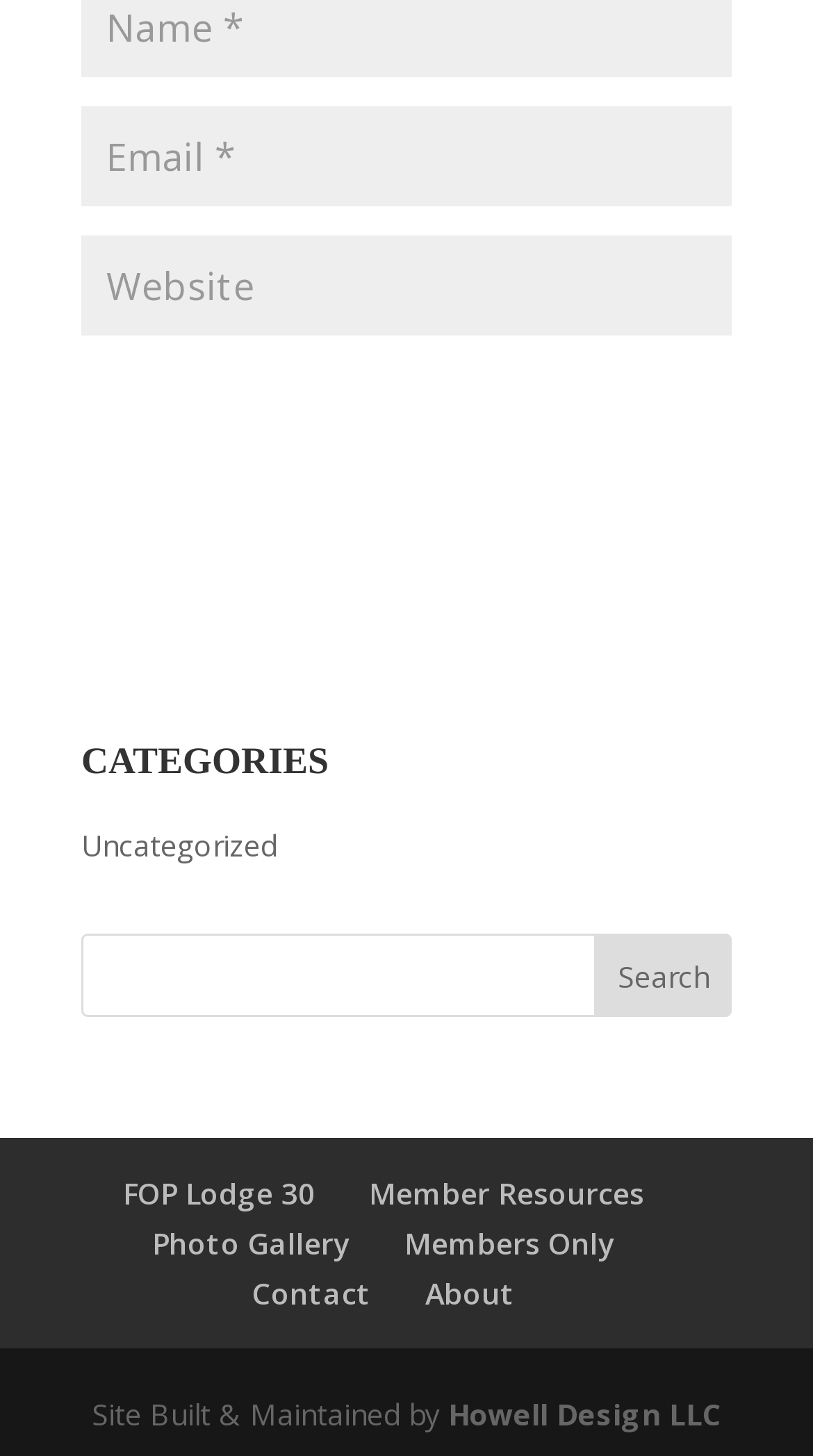Determine the bounding box coordinates of the clickable element necessary to fulfill the instruction: "visit the page with id 1451". Provide the coordinates as four float numbers within the 0 to 1 range, i.e., [left, top, right, bottom].

None